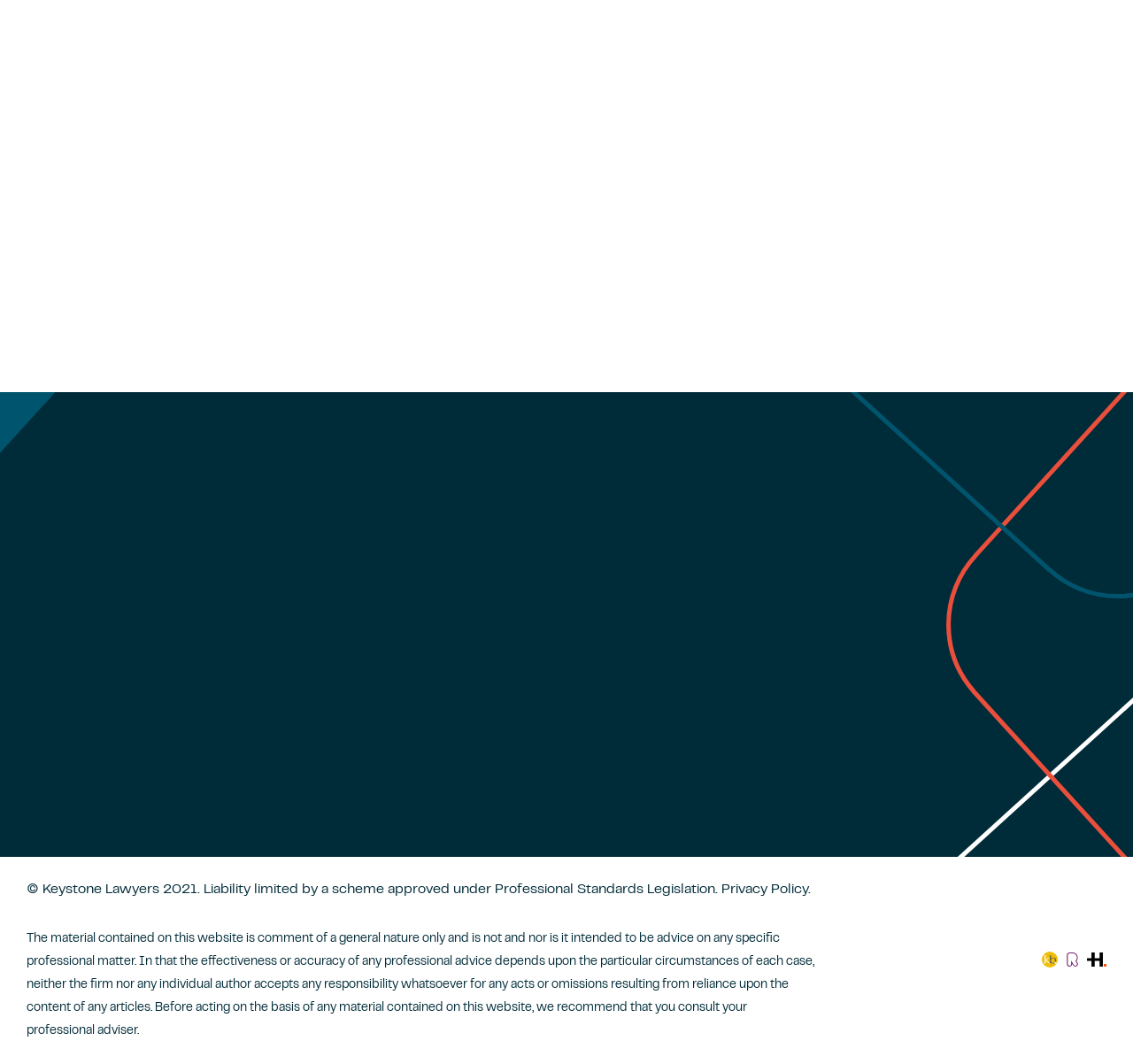Given the element description "Privacy Policy", identify the bounding box of the corresponding UI element.

[0.637, 0.83, 0.713, 0.842]